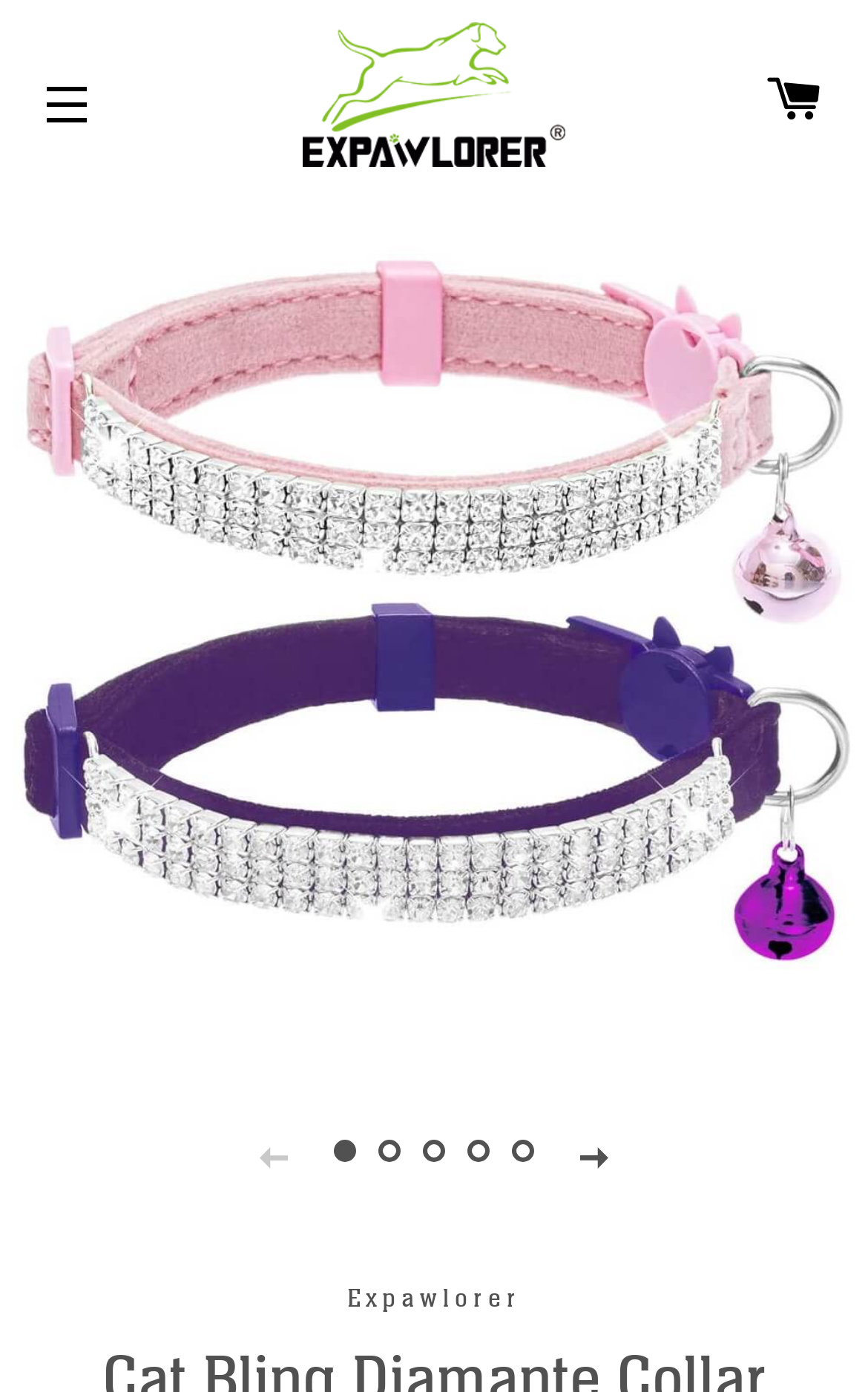Using the provided description Site navigation, find the bounding box coordinates for the UI element. Provide the coordinates in (top-left x, top-left y, bottom-right x, bottom-right y) format, ensuring all values are between 0 and 1.

[0.013, 0.034, 0.141, 0.114]